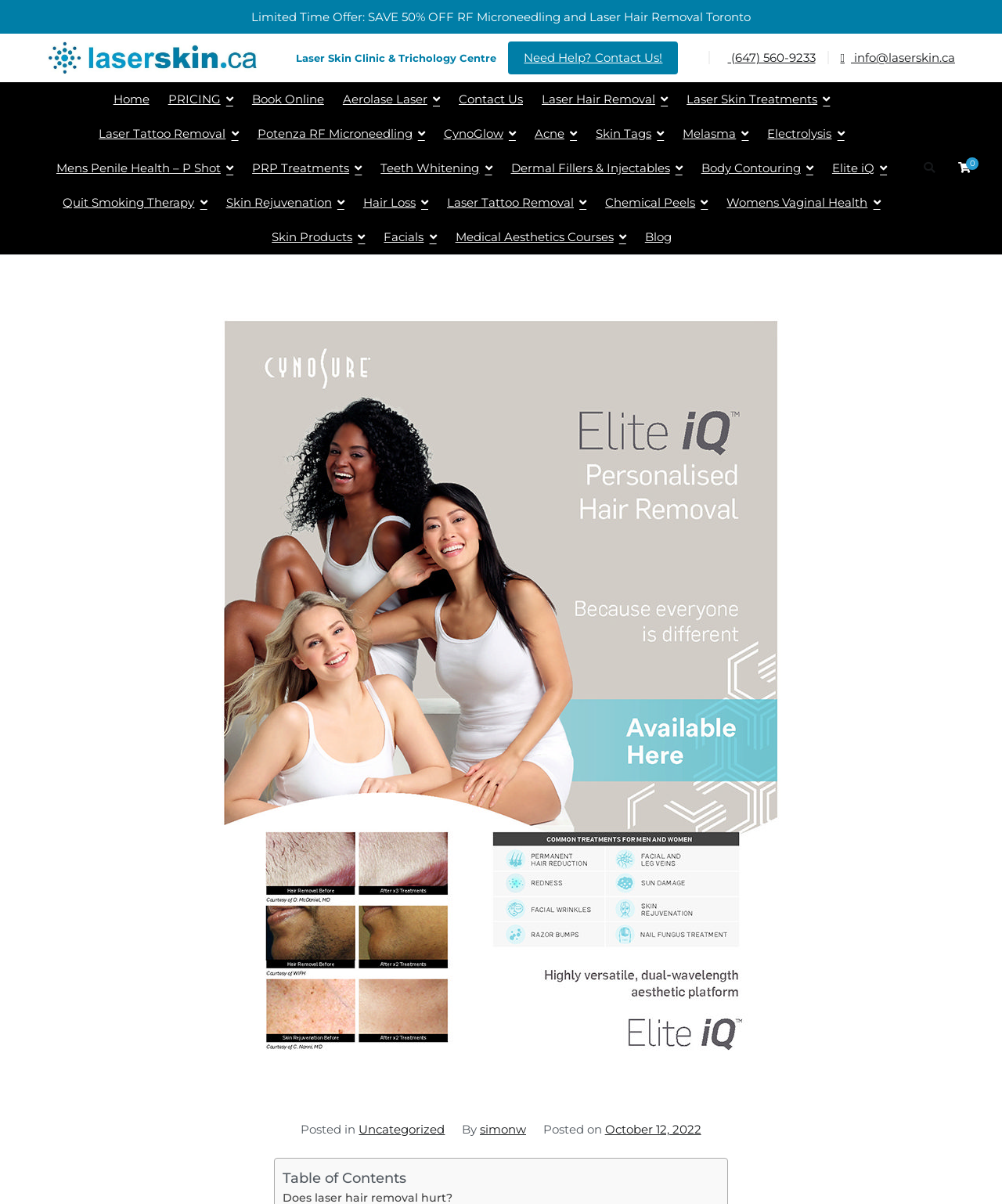Find the bounding box coordinates for the area that must be clicked to perform this action: "Learn more about laser tattoo removal".

[0.099, 0.102, 0.238, 0.12]